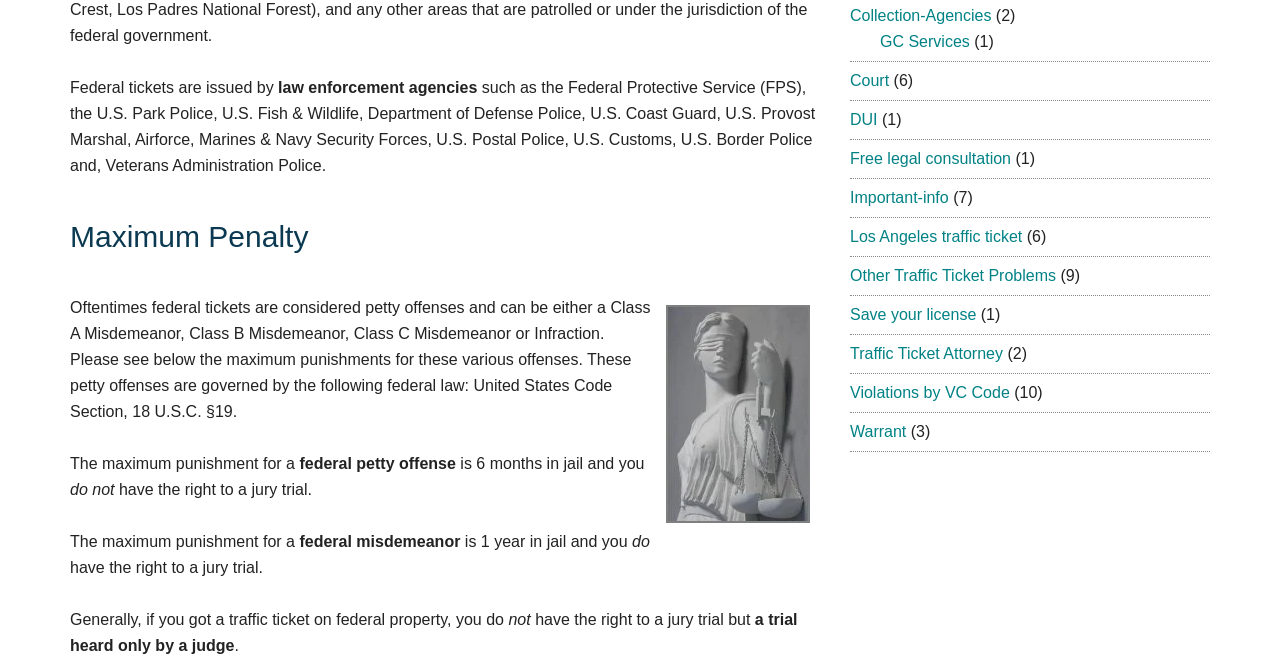Locate the UI element described by GC Services in the provided webpage screenshot. Return the bounding box coordinates in the format (top-left x, top-left y, bottom-right x, bottom-right y), ensuring all values are between 0 and 1.

[0.688, 0.05, 0.758, 0.075]